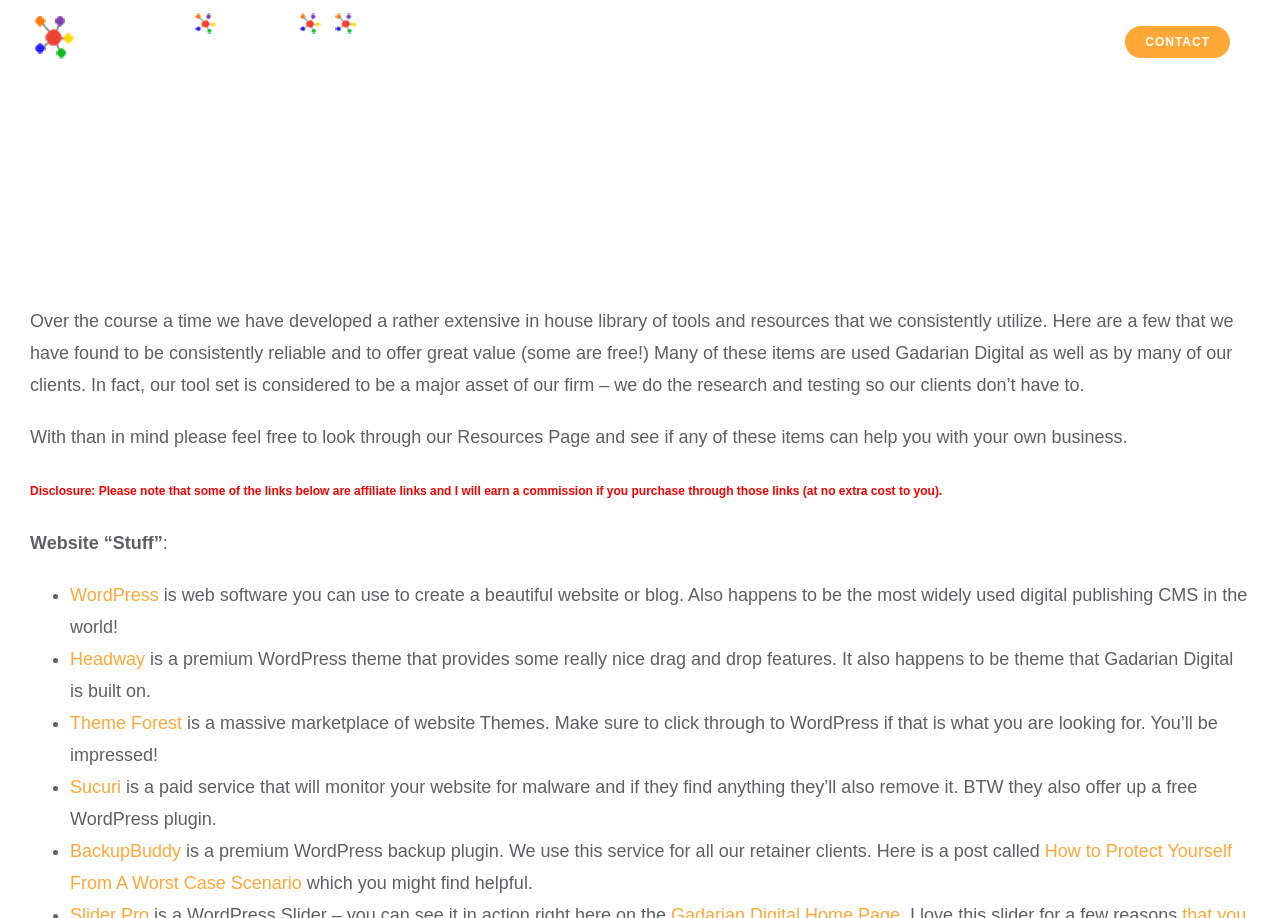Find and provide the bounding box coordinates for the UI element described here: "alt="Gadarian Digital Logo"". The coordinates should be given as four float numbers between 0 and 1: [left, top, right, bottom].

[0.023, 0.011, 0.323, 0.071]